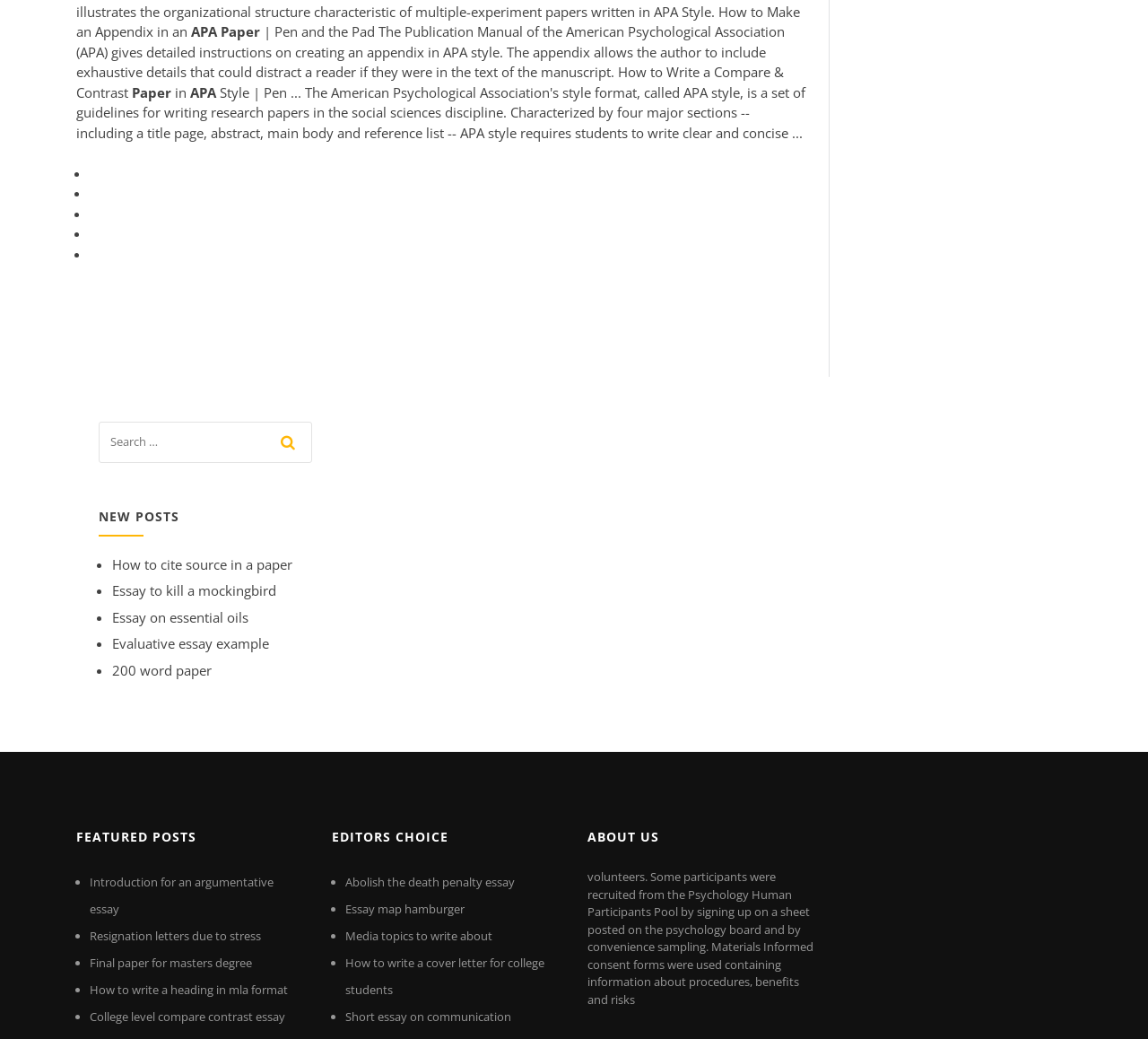Respond to the following query with just one word or a short phrase: 
What are the three categories of posts on this webpage?

New Posts, Featured Posts, Editor's Choice